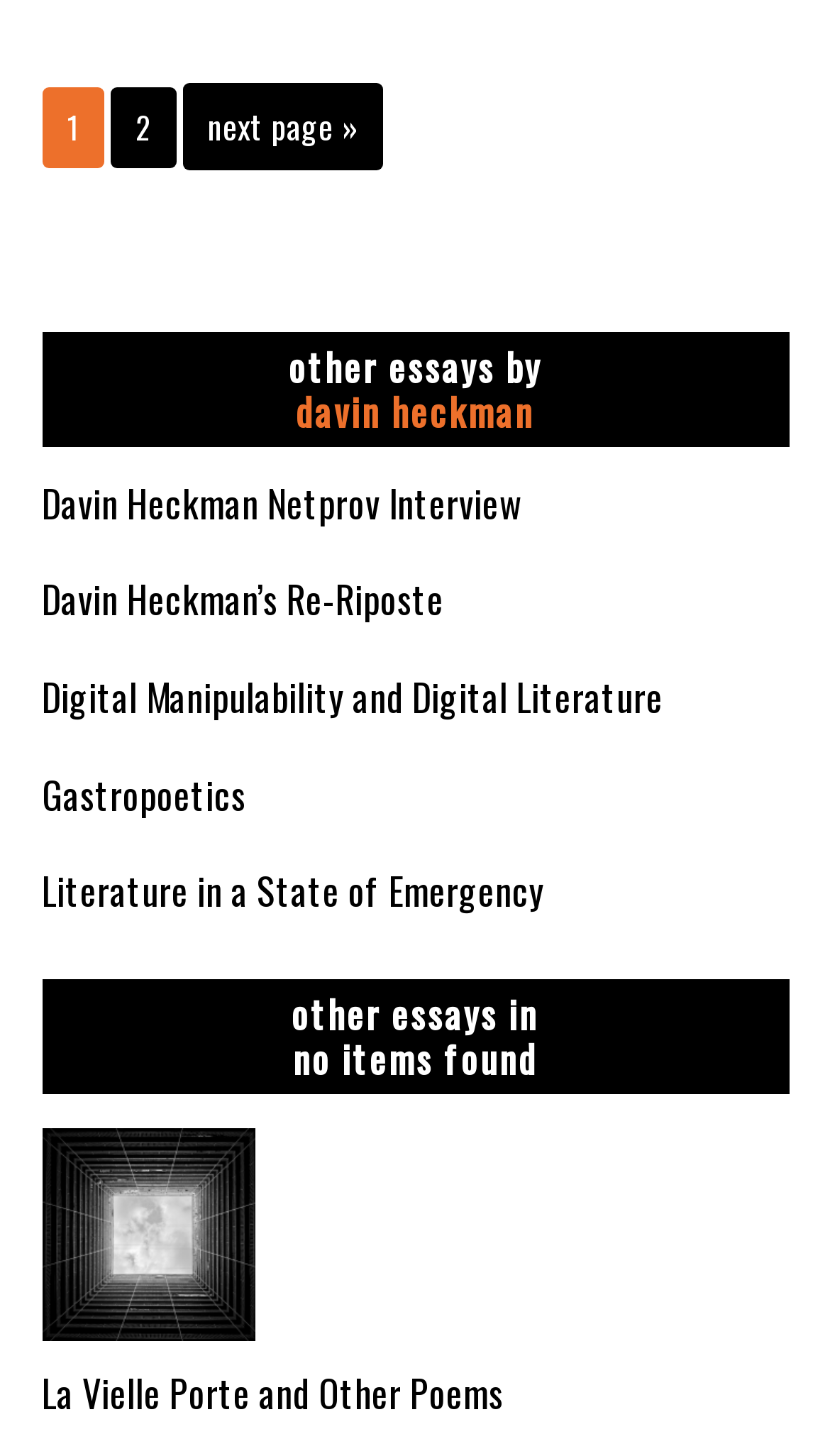Please identify the bounding box coordinates of the element I need to click to follow this instruction: "go to page 2".

[0.132, 0.059, 0.212, 0.116]